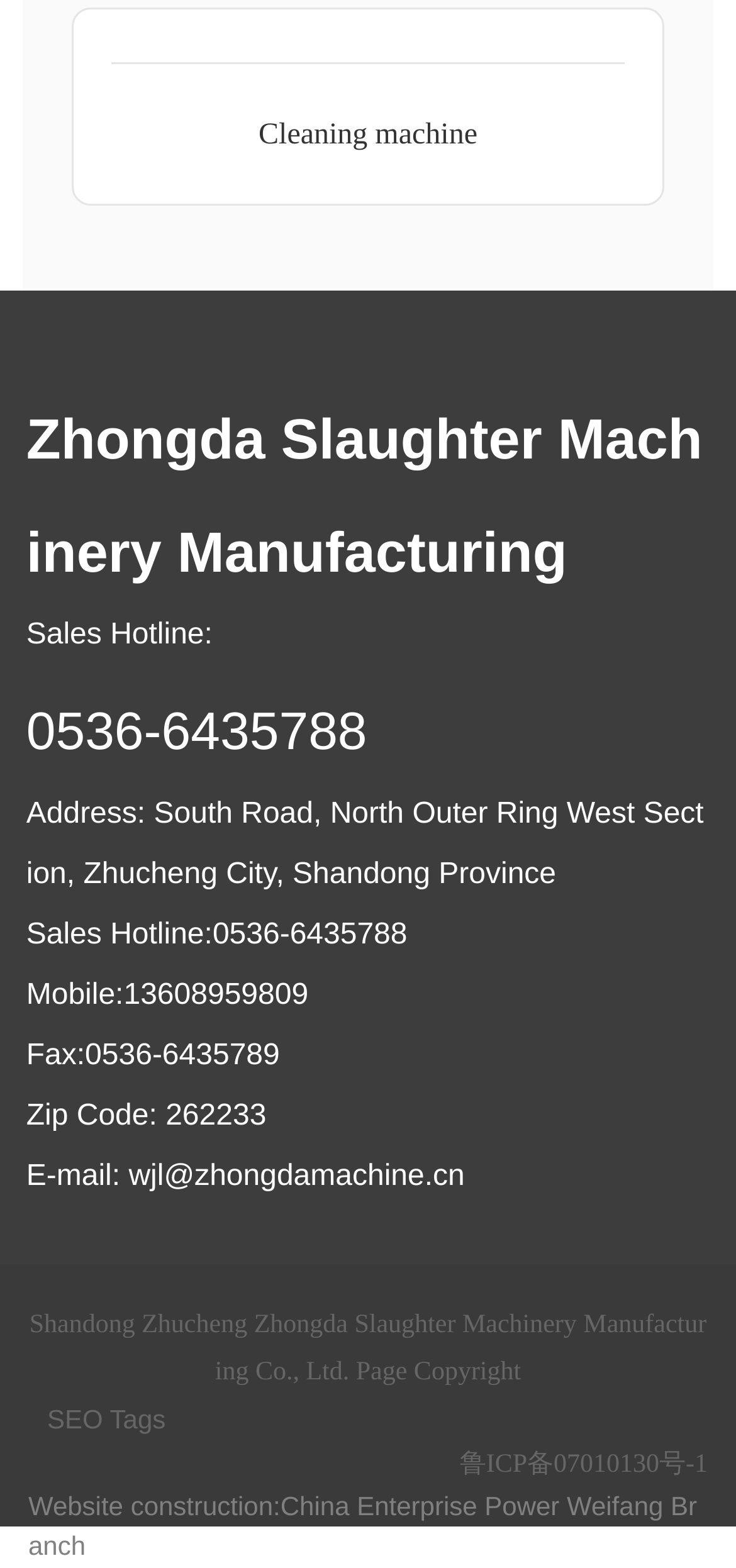What is the address of the company?
Please answer the question with as much detail as possible using the screenshot.

I found the address by looking at the StaticText element with the text 'Address: South Road, North Outer Ring West Section, Zhucheng City, Shandong Province' which is located below the company name.